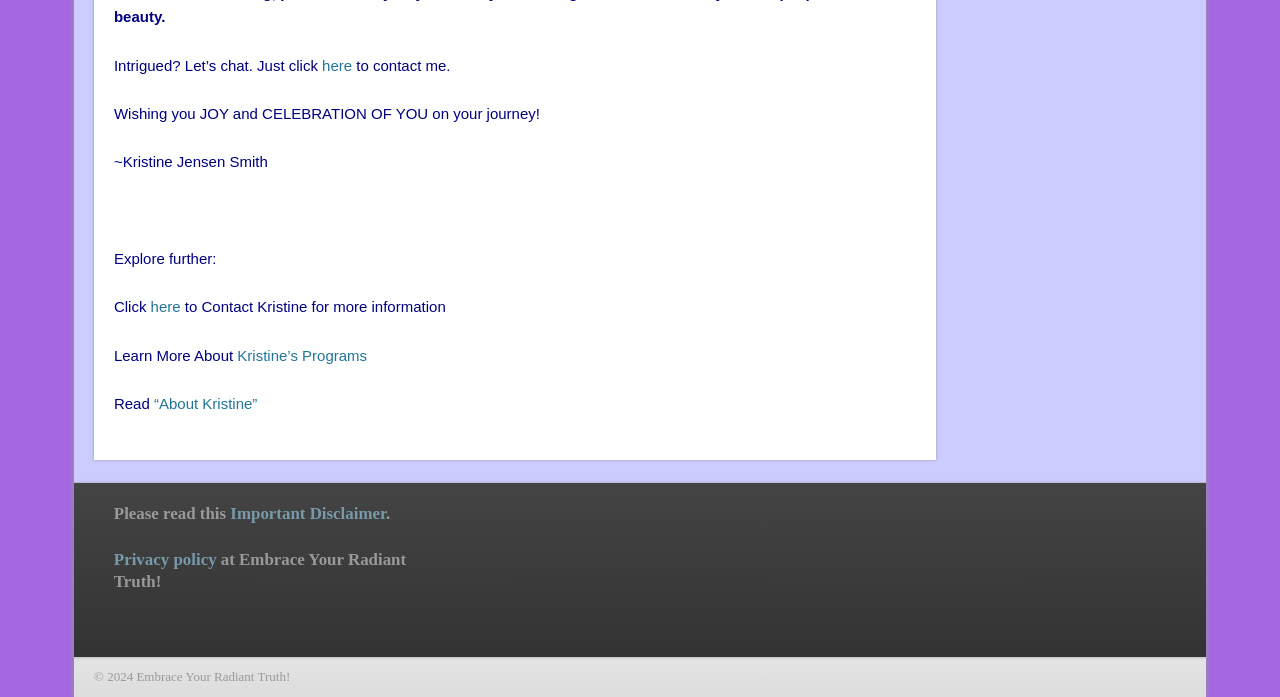Provide a thorough and detailed response to the question by examining the image: 
What is the theme of the webpage?

The webpage has an inspirational quote and mentions 'JOY and CELEBRATION OF YOU on your journey', indicating that the theme is related to personal growth and development.